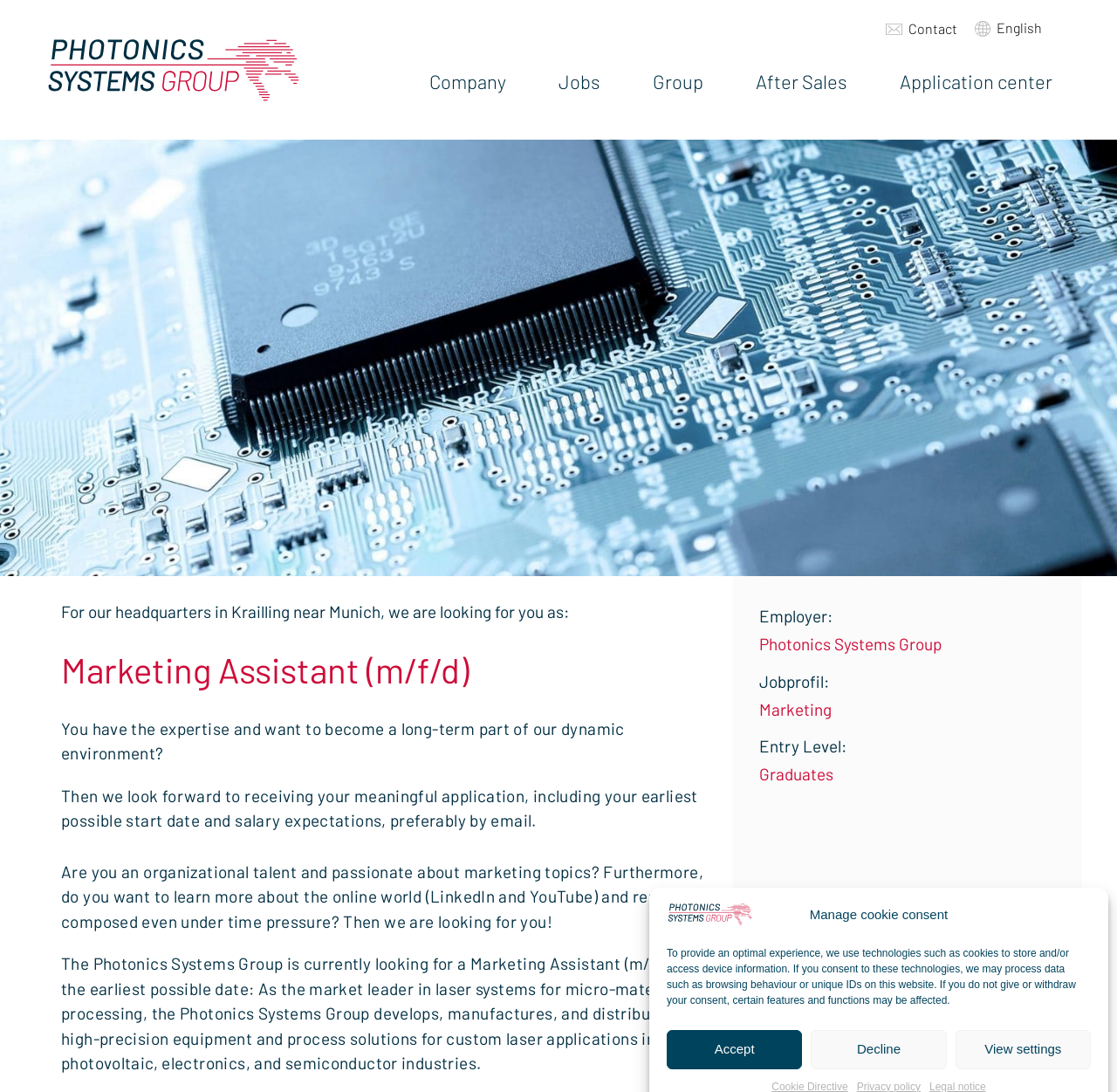Determine the bounding box coordinates of the UI element that matches the following description: "Numetry". The coordinates should be four float numbers between 0 and 1 in the format [left, top, right, bottom].

None